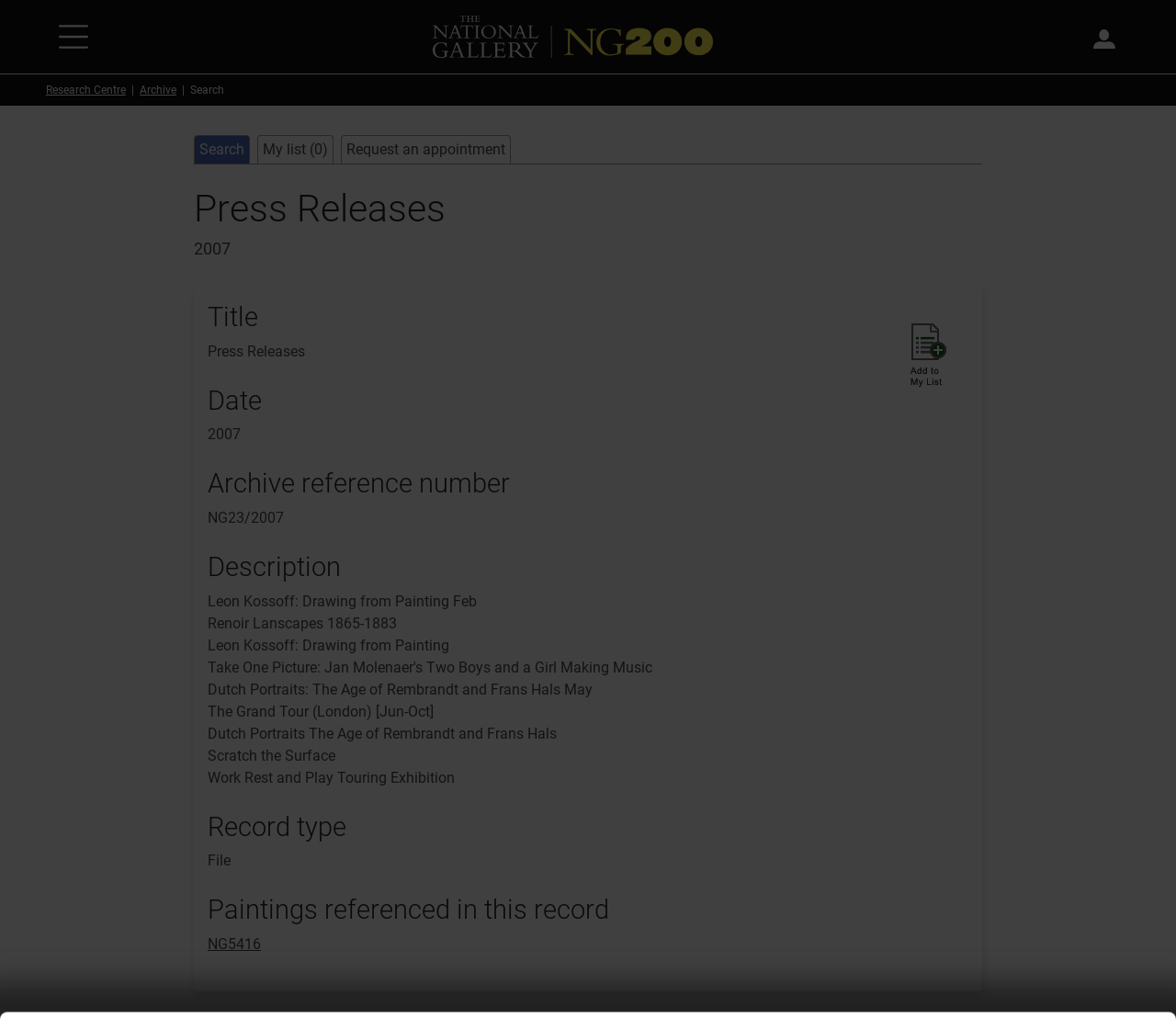Respond with a single word or phrase:
How many paintings are referenced in this record?

1